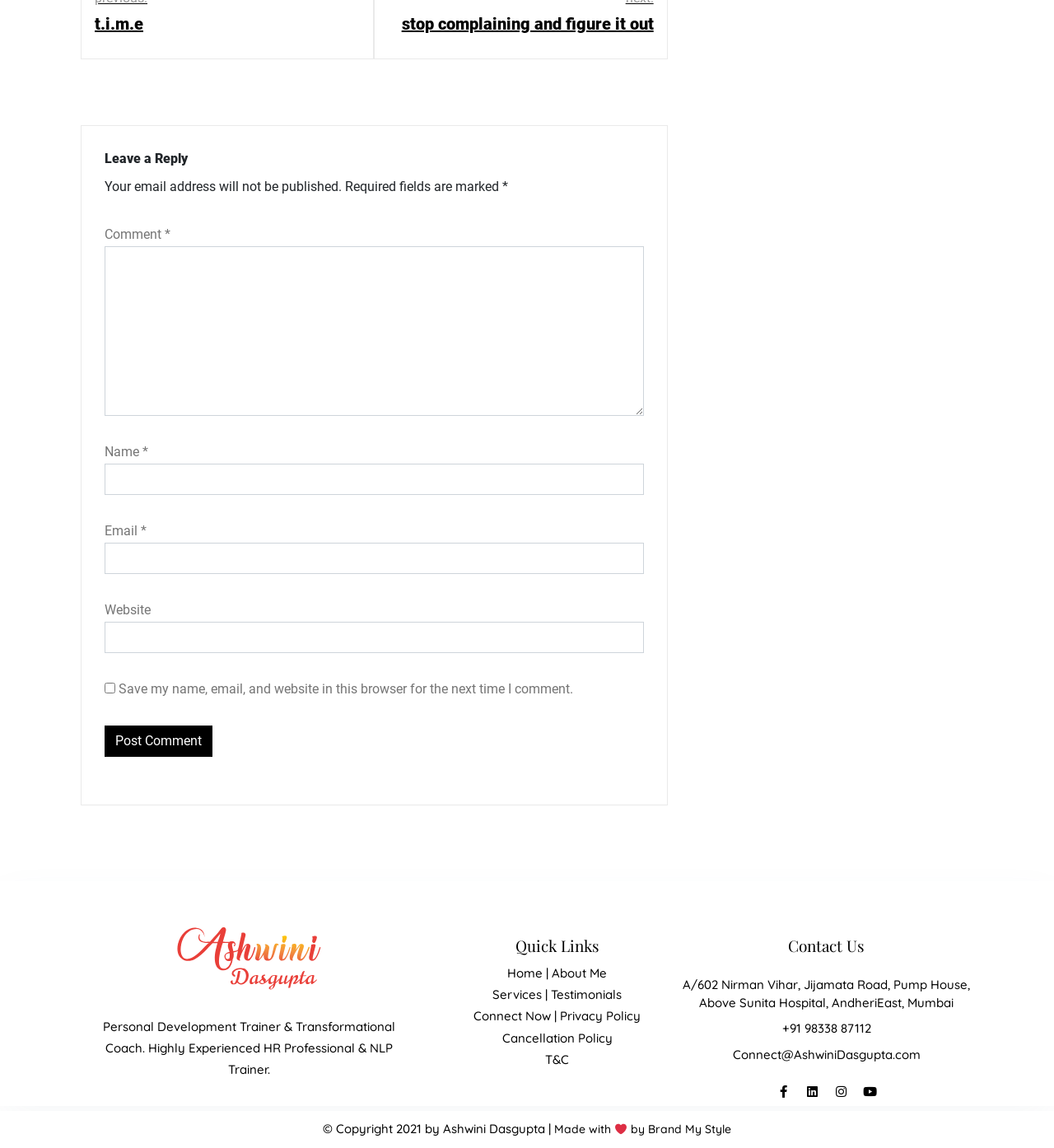Find the bounding box coordinates of the clickable area that will achieve the following instruction: "Submit".

None